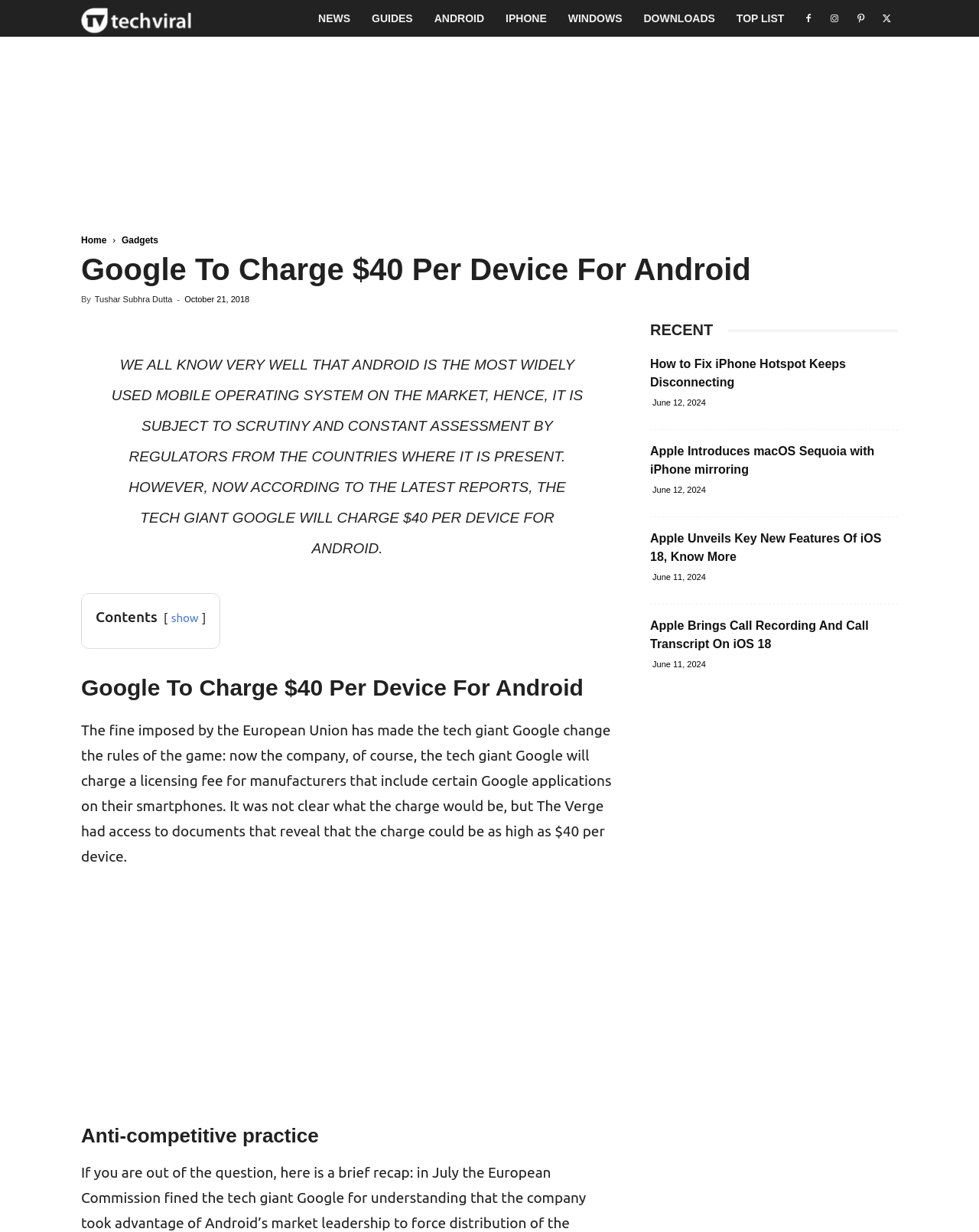Give the bounding box coordinates for this UI element: "Tushar Subhra Dutta". The coordinates should be four float numbers between 0 and 1, arranged as [left, top, right, bottom].

[0.097, 0.239, 0.176, 0.247]